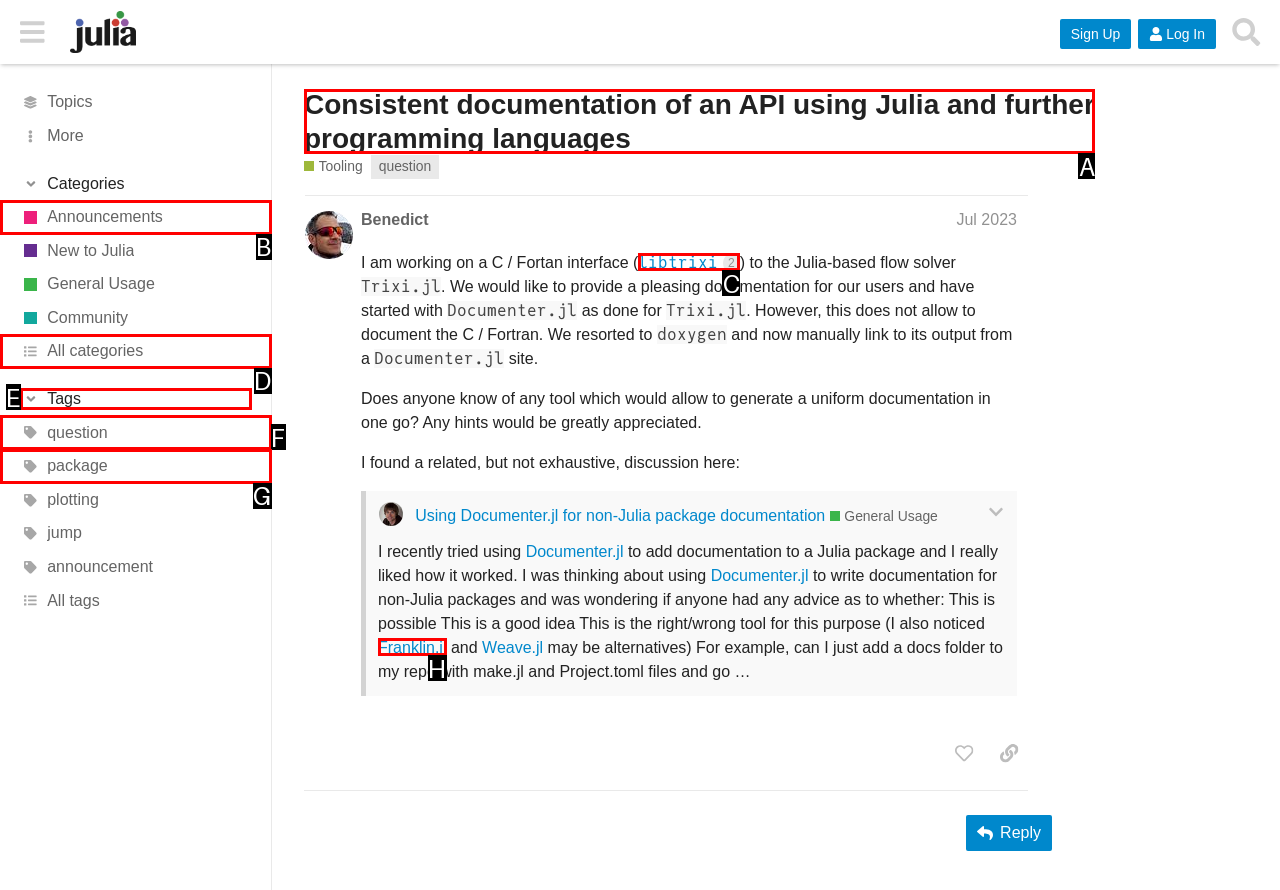Tell me which option I should click to complete the following task: Visit the Sitemap
Answer with the option's letter from the given choices directly.

None